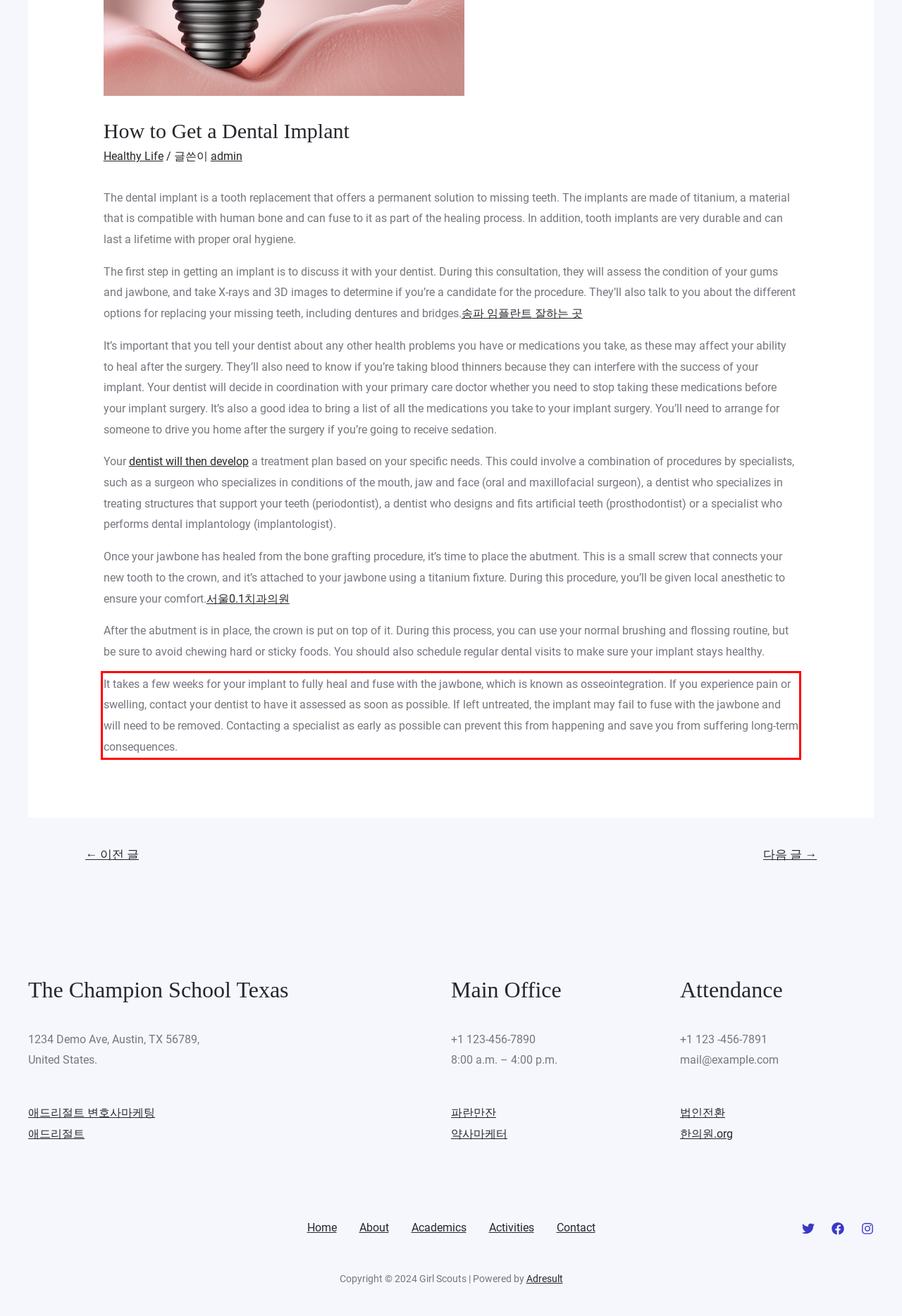You have a screenshot of a webpage where a UI element is enclosed in a red rectangle. Perform OCR to capture the text inside this red rectangle.

It takes a few weeks for your implant to fully heal and fuse with the jawbone, which is known as osseointegration. If you experience pain or swelling, contact your dentist to have it assessed as soon as possible. If left untreated, the implant may fail to fuse with the jawbone and will need to be removed. Contacting a specialist as early as possible can prevent this from happening and save you from suffering long-term consequences.